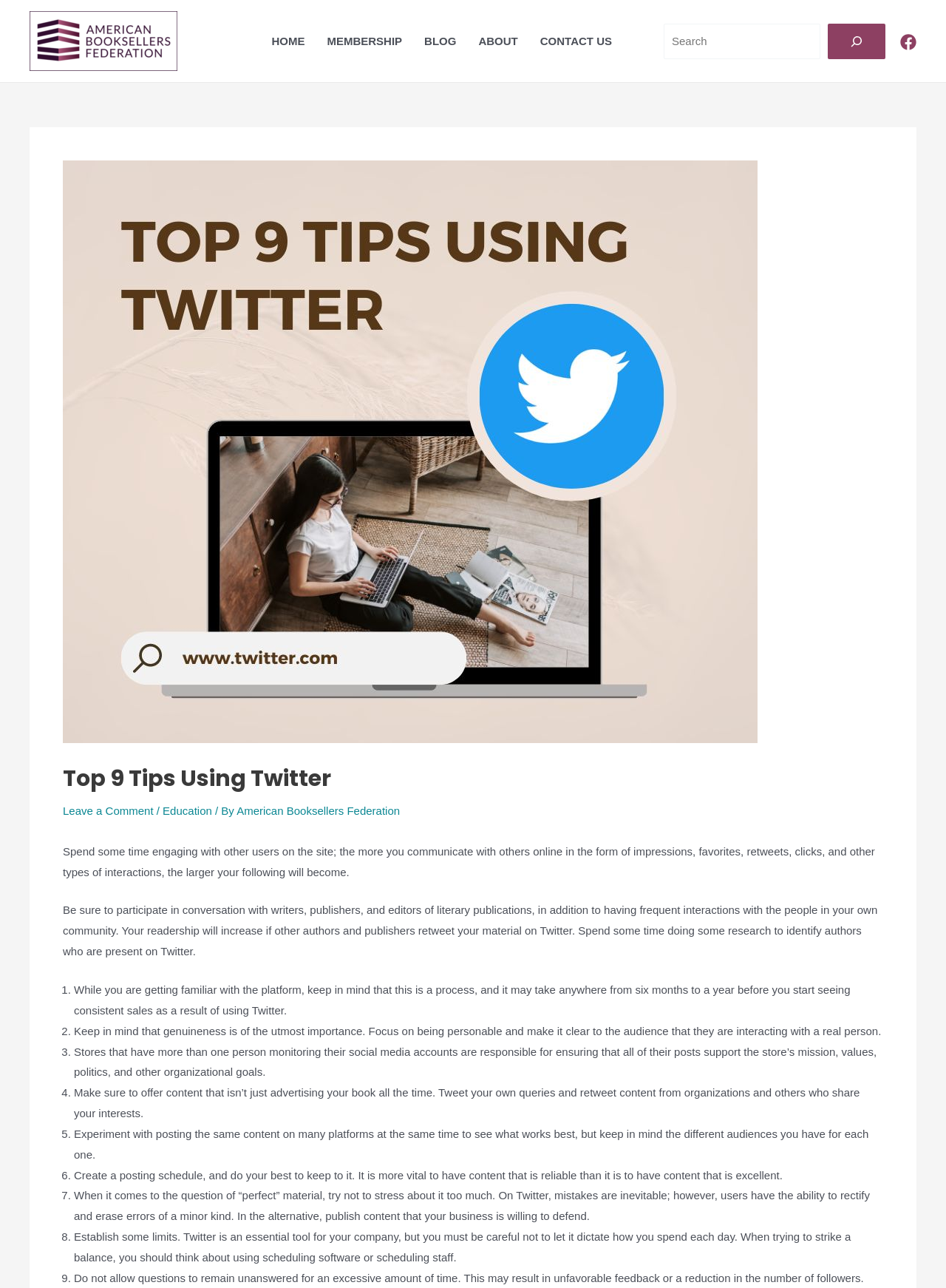Determine the bounding box coordinates of the clickable area required to perform the following instruction: "Search for something". The coordinates should be represented as four float numbers between 0 and 1: [left, top, right, bottom].

[0.702, 0.018, 0.936, 0.046]